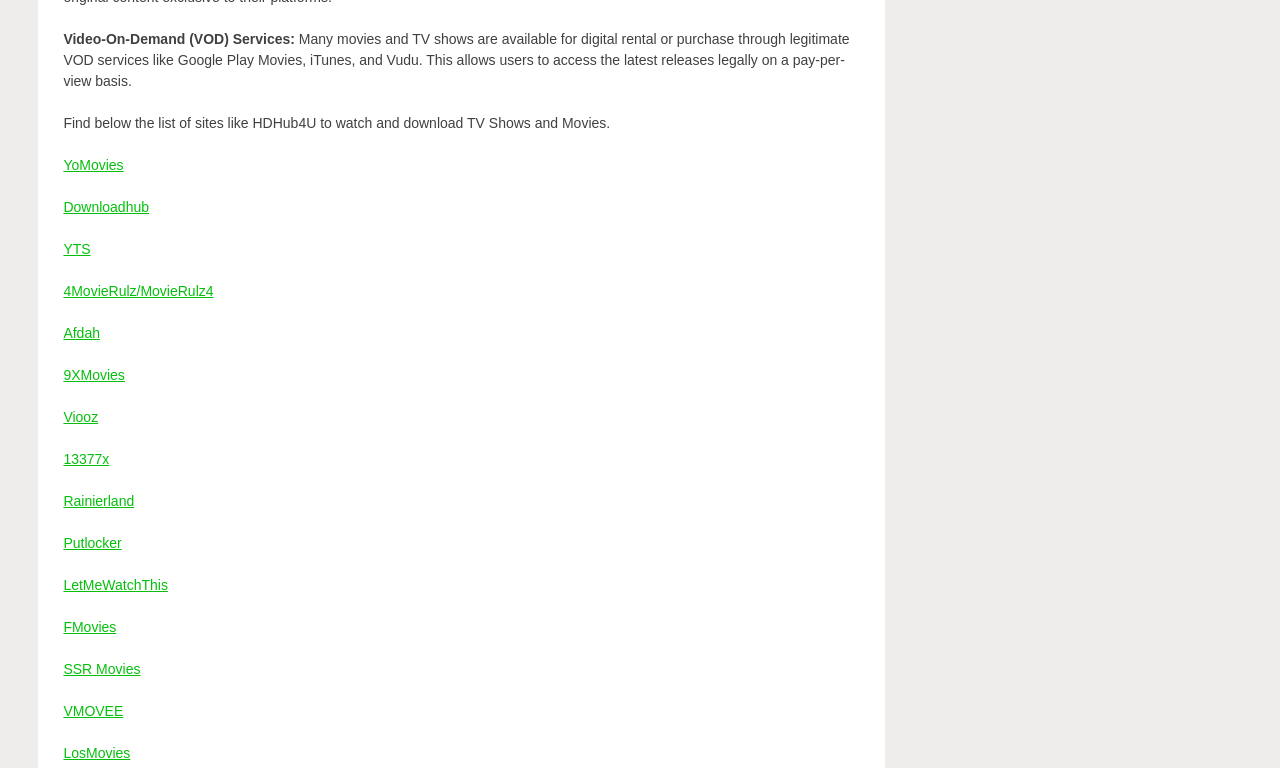Select the bounding box coordinates of the element I need to click to carry out the following instruction: "Go to YTS".

[0.05, 0.313, 0.071, 0.334]